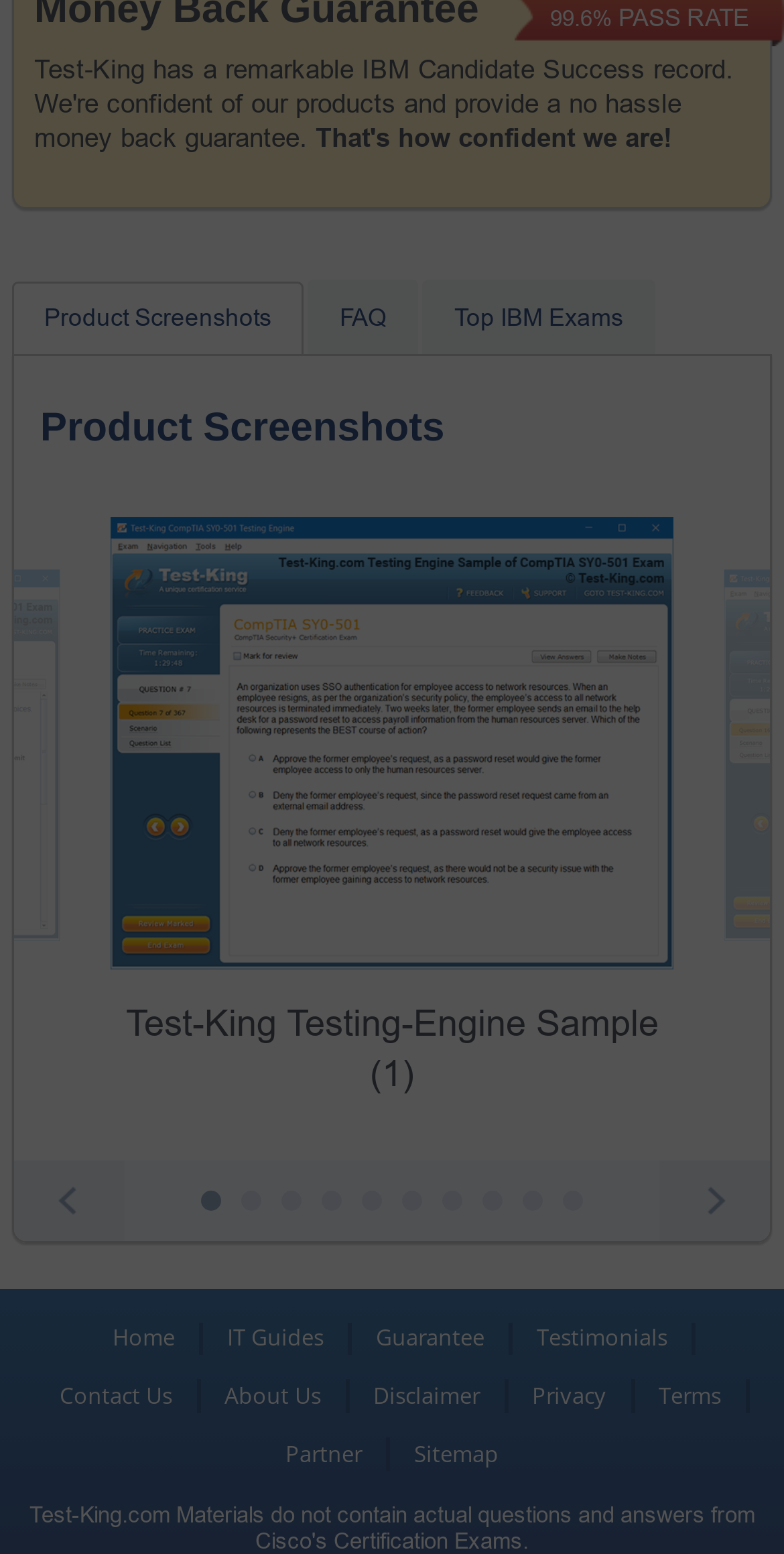Please find the bounding box coordinates for the clickable element needed to perform this instruction: "View product screenshots".

[0.015, 0.181, 0.387, 0.229]